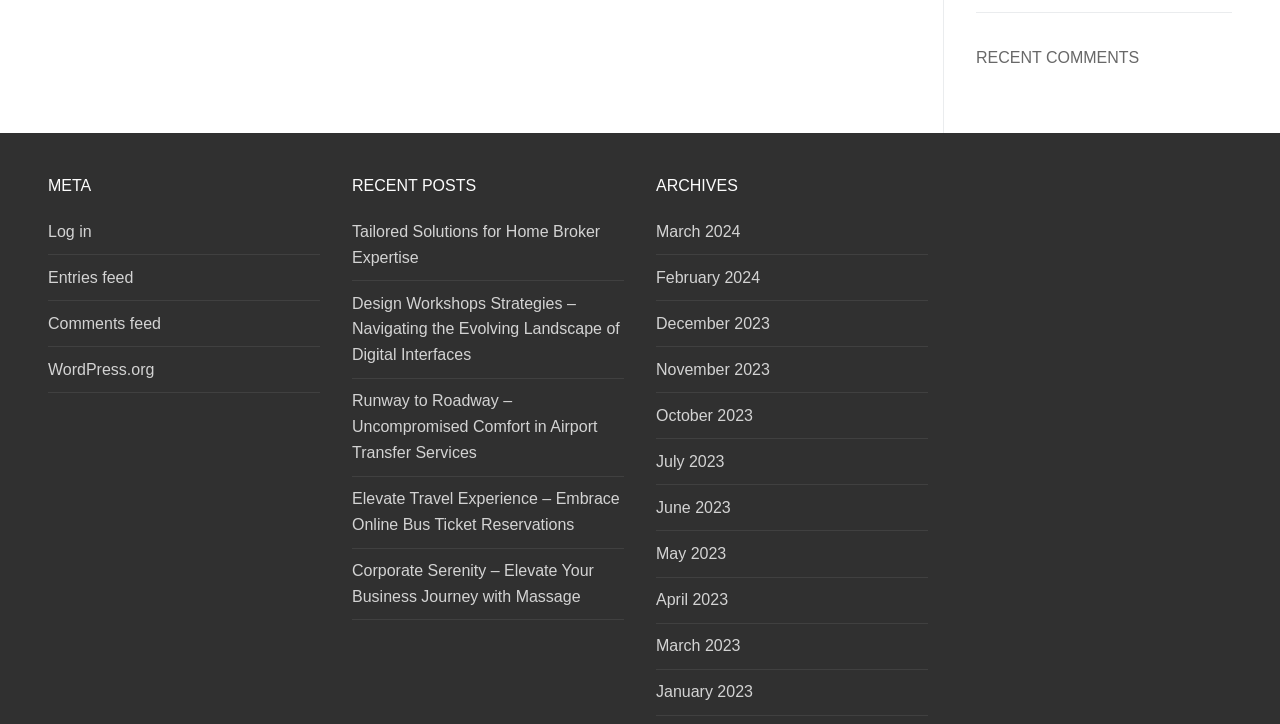What is the title of the third widget? Based on the image, give a response in one word or a short phrase.

ARCHIVES